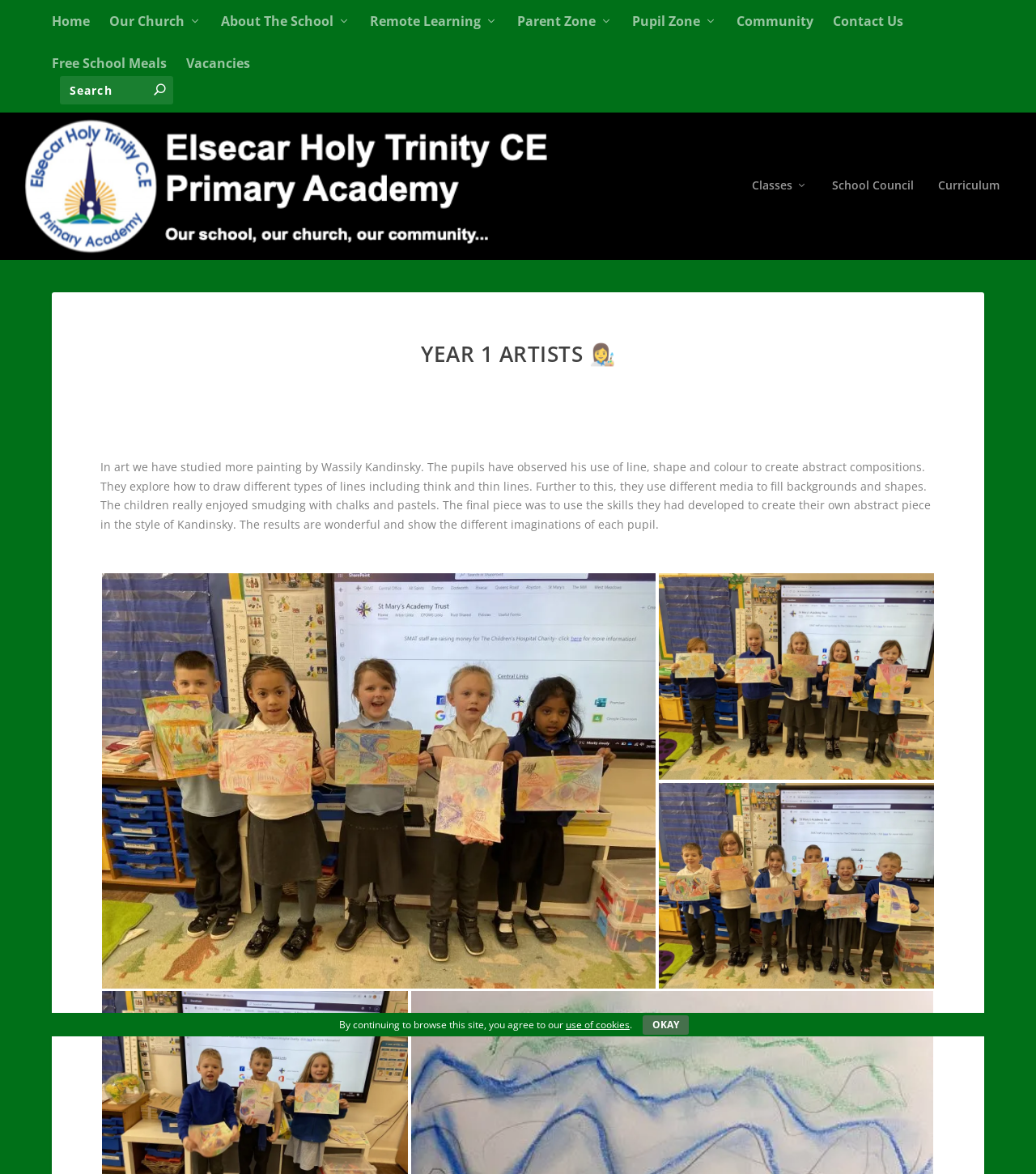Please find the bounding box coordinates of the element's region to be clicked to carry out this instruction: "Open the 'IMG_6031' image".

[0.097, 0.658, 0.634, 0.671]